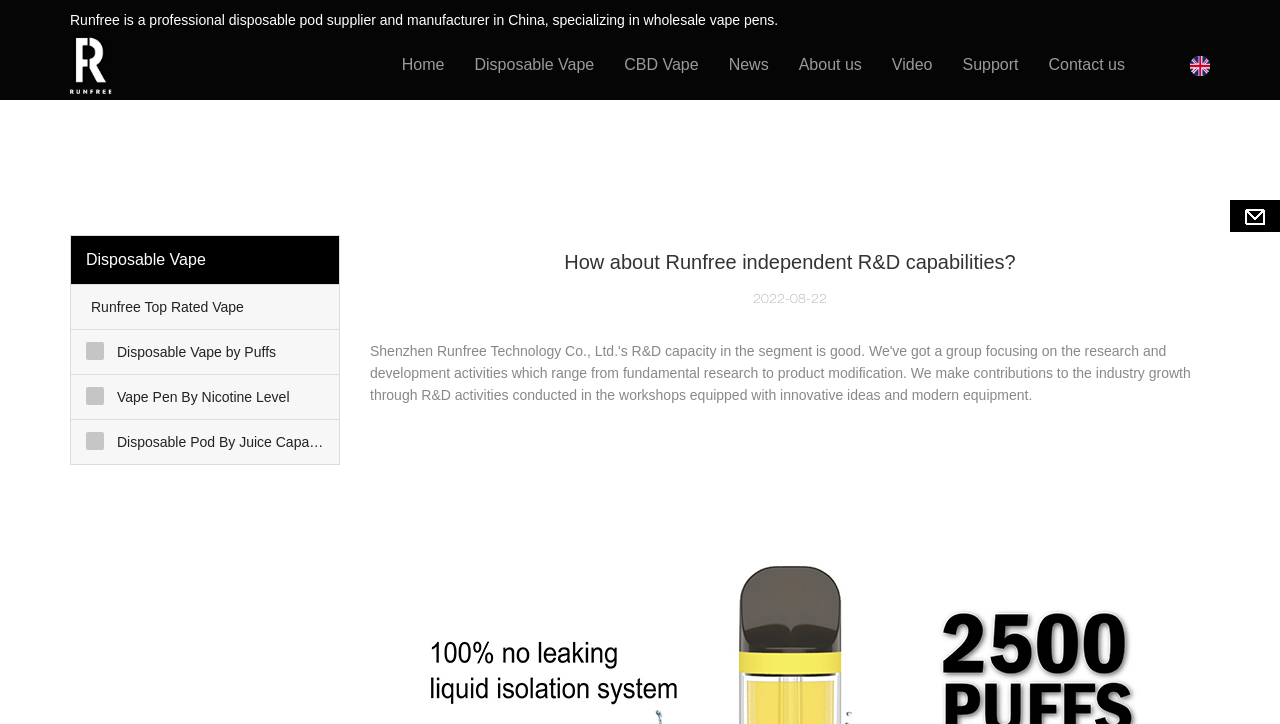Generate a comprehensive description of the webpage content.

This webpage is about Runfree Technology, a professional disposable pod supplier and manufacturer in China. At the top, there is a logo of the company, accompanied by a navigation menu with links to various sections, including Home, Disposable Vape, Runfree Top Rated Vape, and more.

Below the navigation menu, there is a brief introduction to the company, stating its specialization in wholesale vape pens. On the left side, there is a sidebar with links to different categories, such as Disposable Vape by Puffs, Vape Pen By Nicotine Level, and Disposable Pod By Juice Capacity. Each category has multiple sub-links with specific product details.

On the right side, there is a section with a title "How about Runfree independent R&D capabilities?" followed by a date "2022-08-22". This section appears to be a news article or a blog post, but the content is not provided.

At the bottom of the page, there are links to other sections, including News, About us, Video, Support, and Contact us. There is also a figure or an image on the bottom right corner, but its content is not described.

Overall, the webpage is well-organized, with clear categories and links to various products and sections. The layout is easy to navigate, with a focus on providing information about the company and its products.